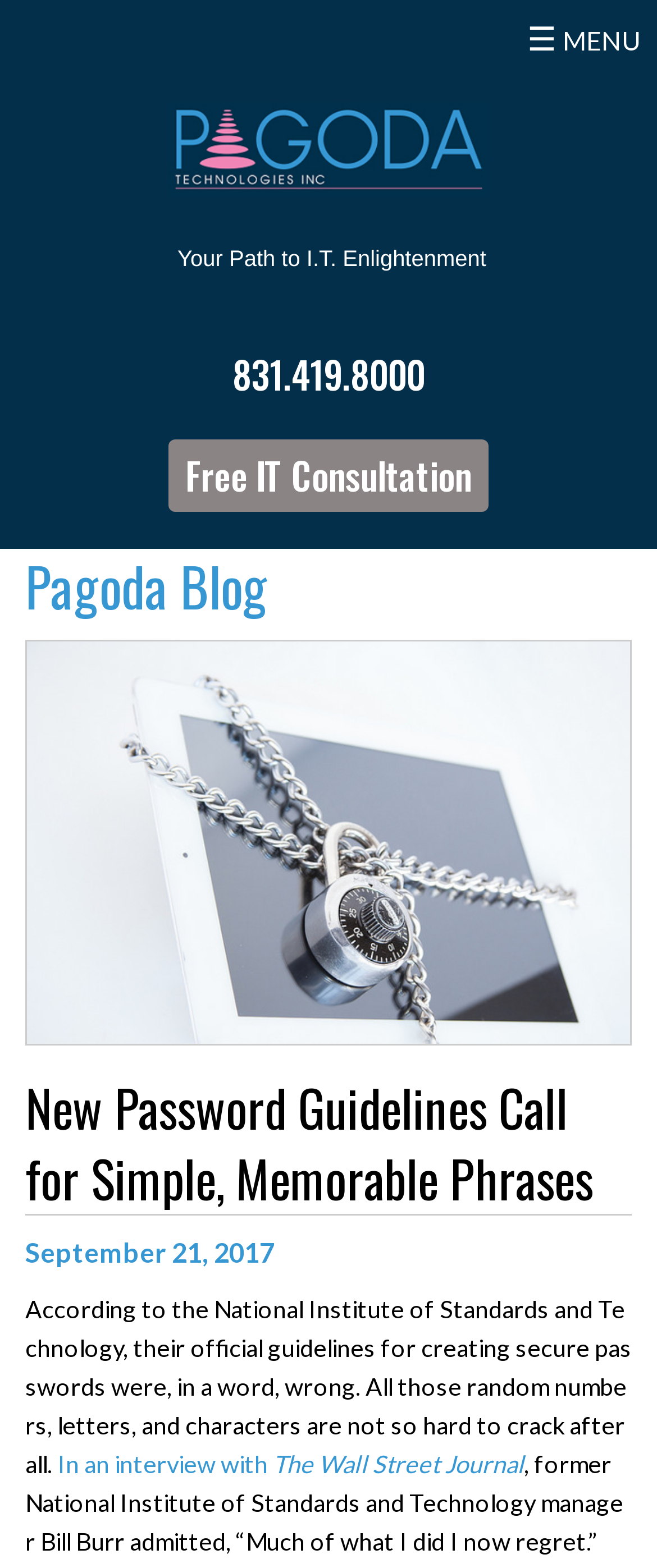Provide a one-word or brief phrase answer to the question:
What is the title of the blog section?

Pagoda Blog